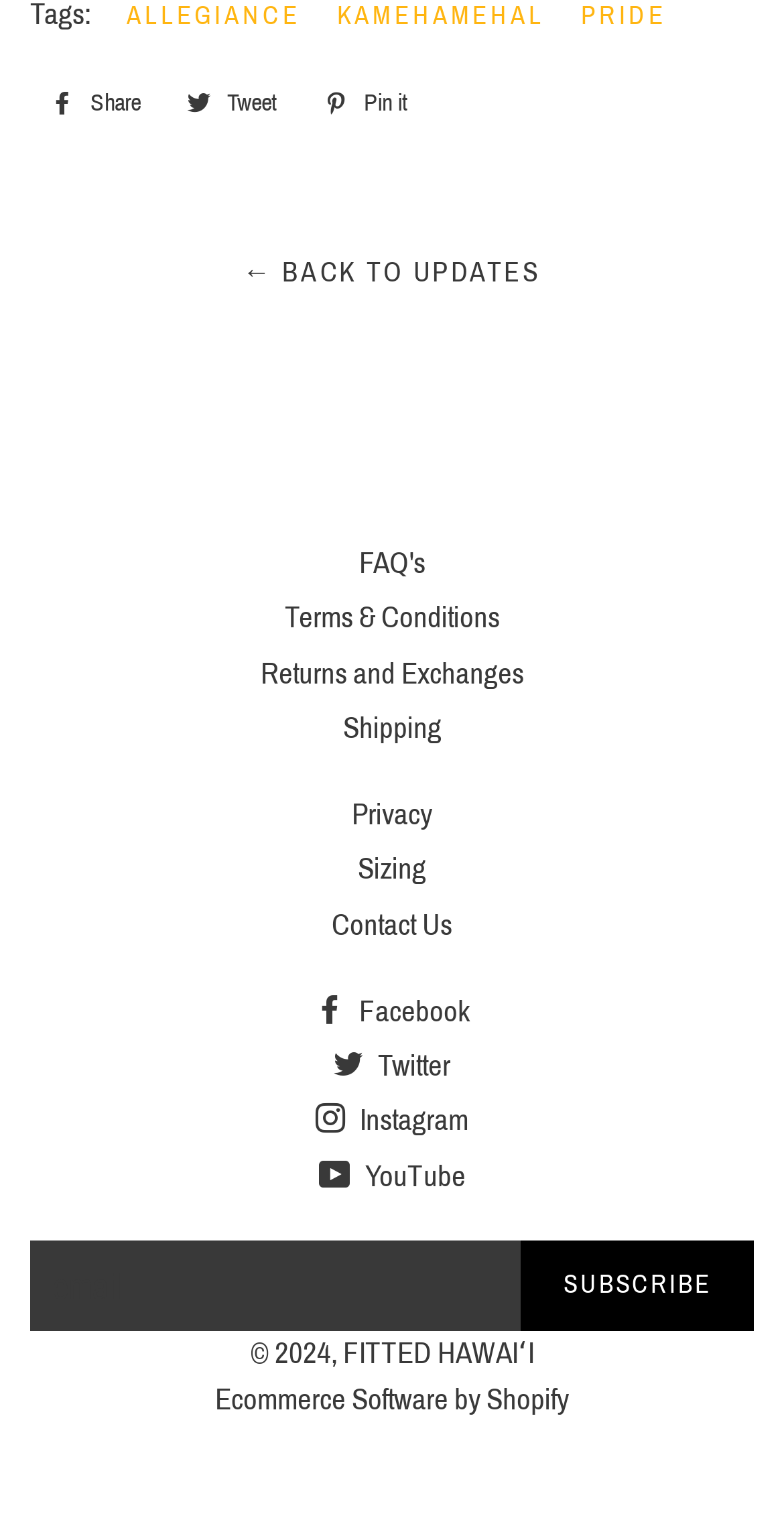Based on the element description, predict the bounding box coordinates (top-left x, top-left y, bottom-right x, bottom-right y) for the UI element in the screenshot: Terms & Conditions

[0.363, 0.394, 0.637, 0.416]